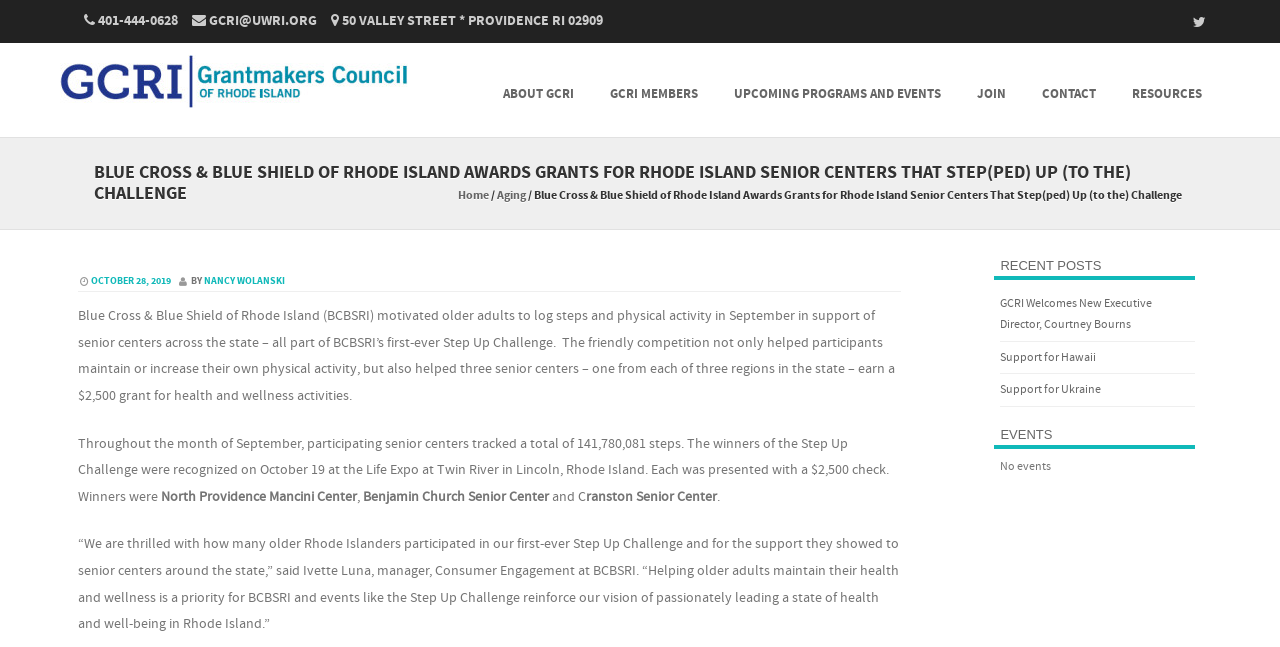Please predict the bounding box coordinates of the element's region where a click is necessary to complete the following instruction: "Read about Blue Cross & Blue Shield of Rhode Island Awards Grants". The coordinates should be represented by four float numbers between 0 and 1, i.e., [left, top, right, bottom].

[0.055, 0.213, 0.945, 0.354]